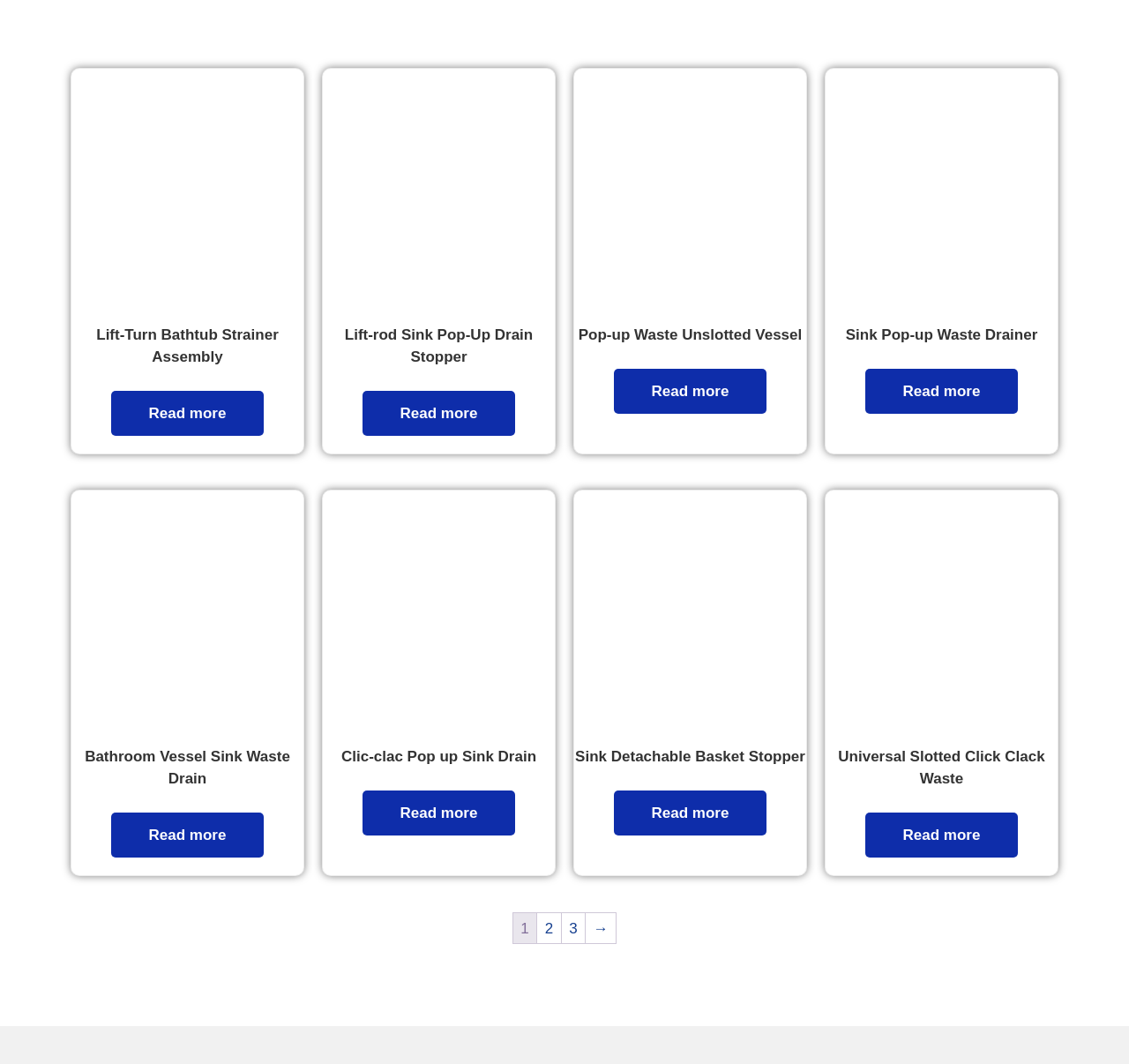What is the product category of the page?
Answer the question with a detailed explanation, including all necessary information.

By examining the product names and headings, such as 'Lift-Turn Bathtub Strainer Assembly', 'Lift-rod Sink Pop-Up Drain Stopper', and 'Bathroom Vessel Sink Waste Drain', I inferred that the product category of the page is related to bathroom sink drains.